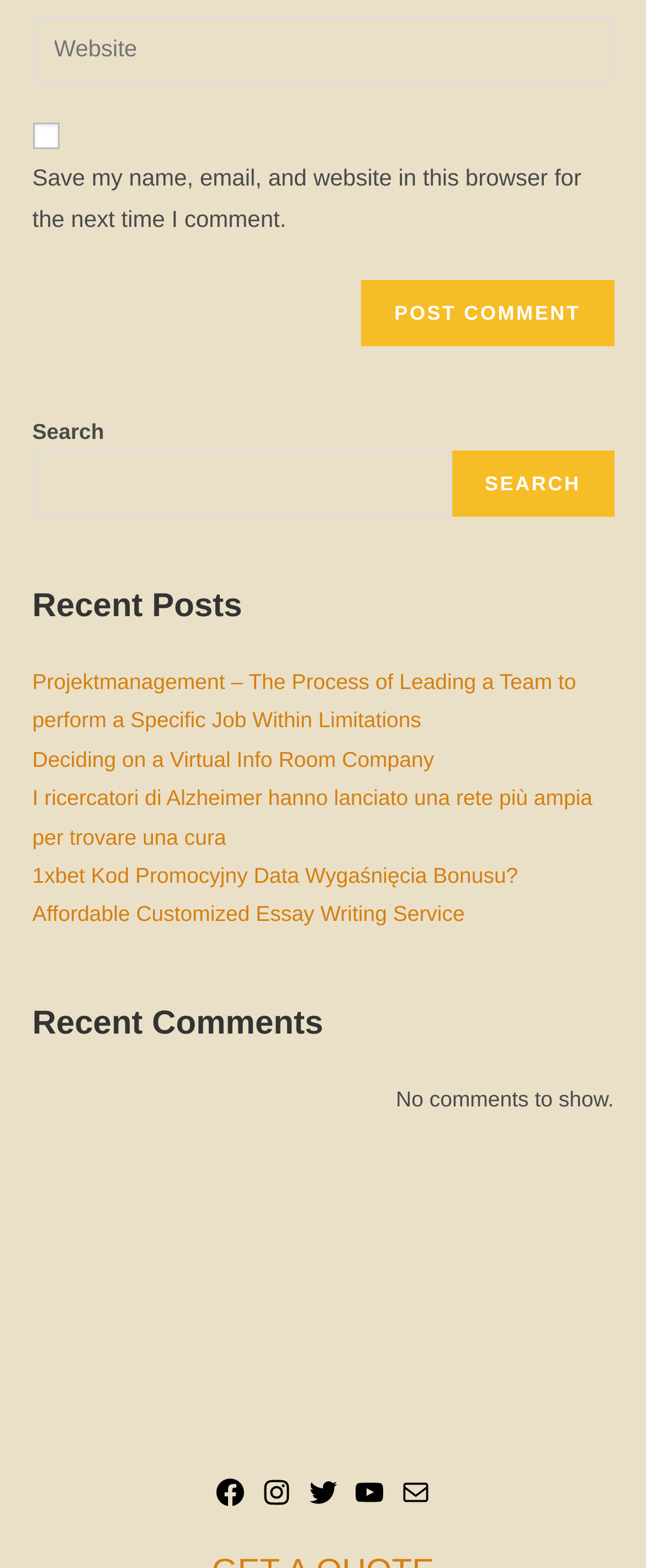Answer the question using only a single word or phrase: 
What is the bounding box coordinate of the search box?

[0.05, 0.287, 0.699, 0.33]